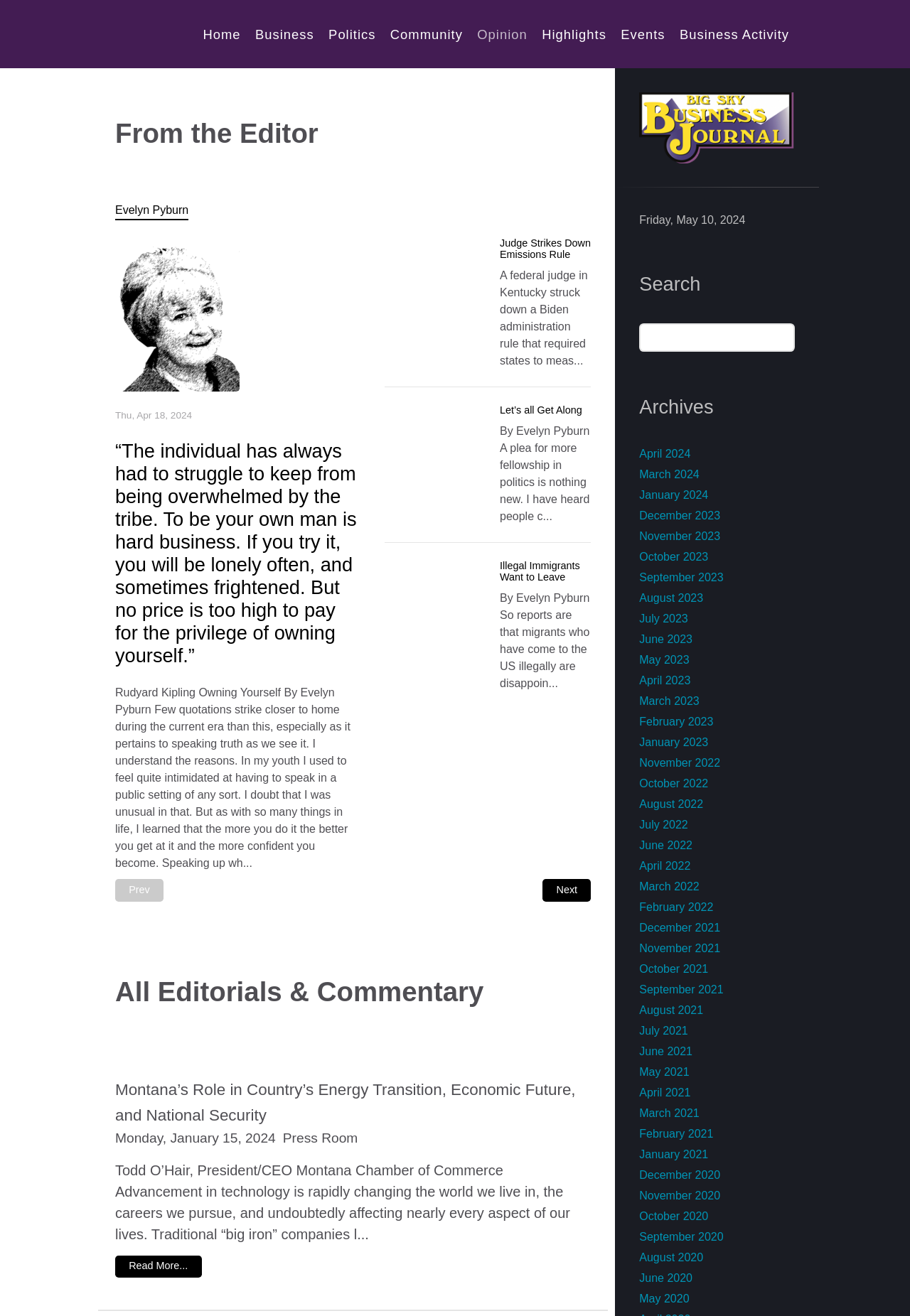Please find the bounding box coordinates for the clickable element needed to perform this instruction: "Click on the 'Home' link".

[0.217, 0.018, 0.271, 0.033]